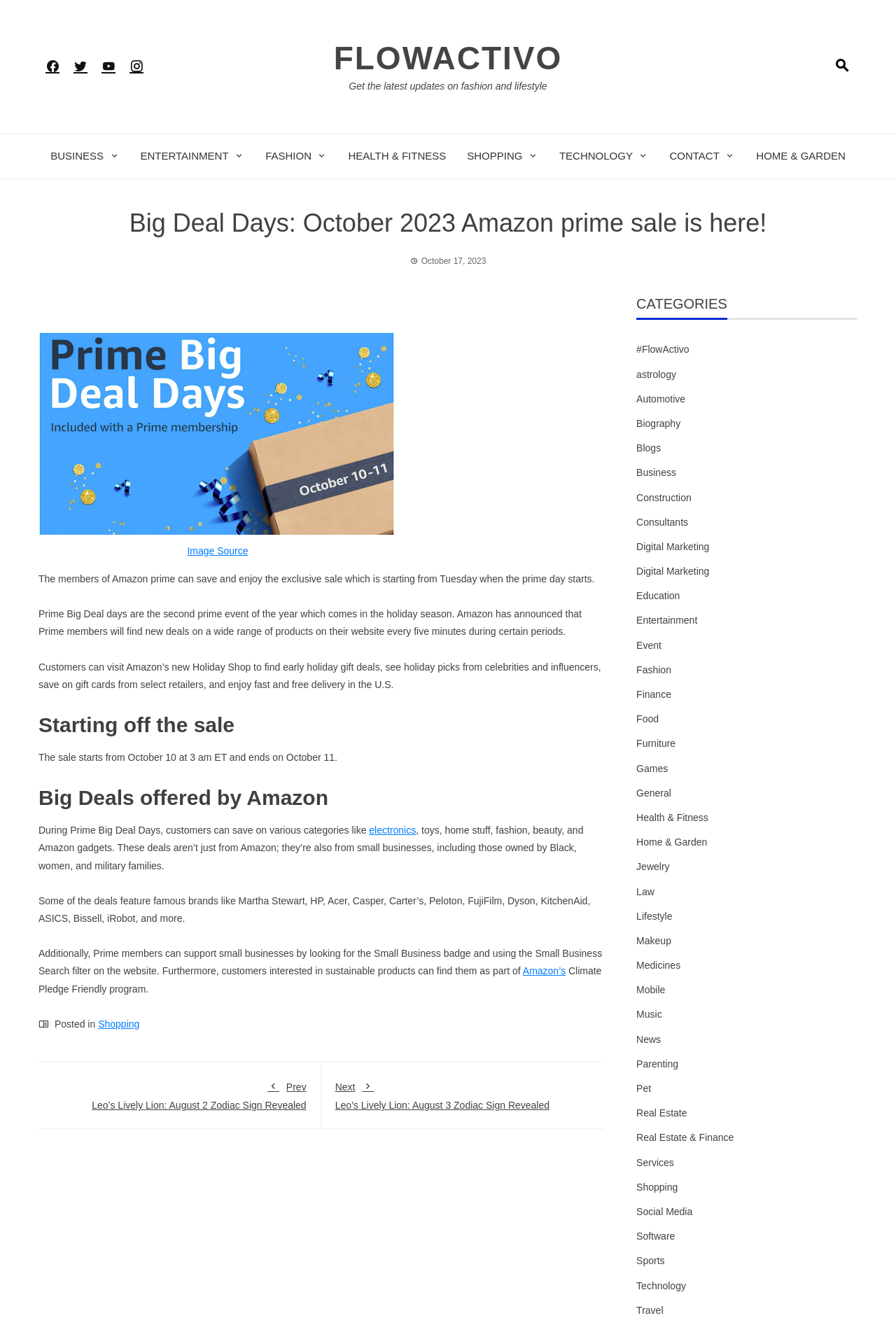What is the badge that supports small businesses on Amazon?
Please answer the question with as much detail and depth as you can.

The answer can be found in the article section of the webpage, where it is mentioned that 'Prime members can support small businesses by looking for the Small Business badge and using the Small Business Search filter on the website.'